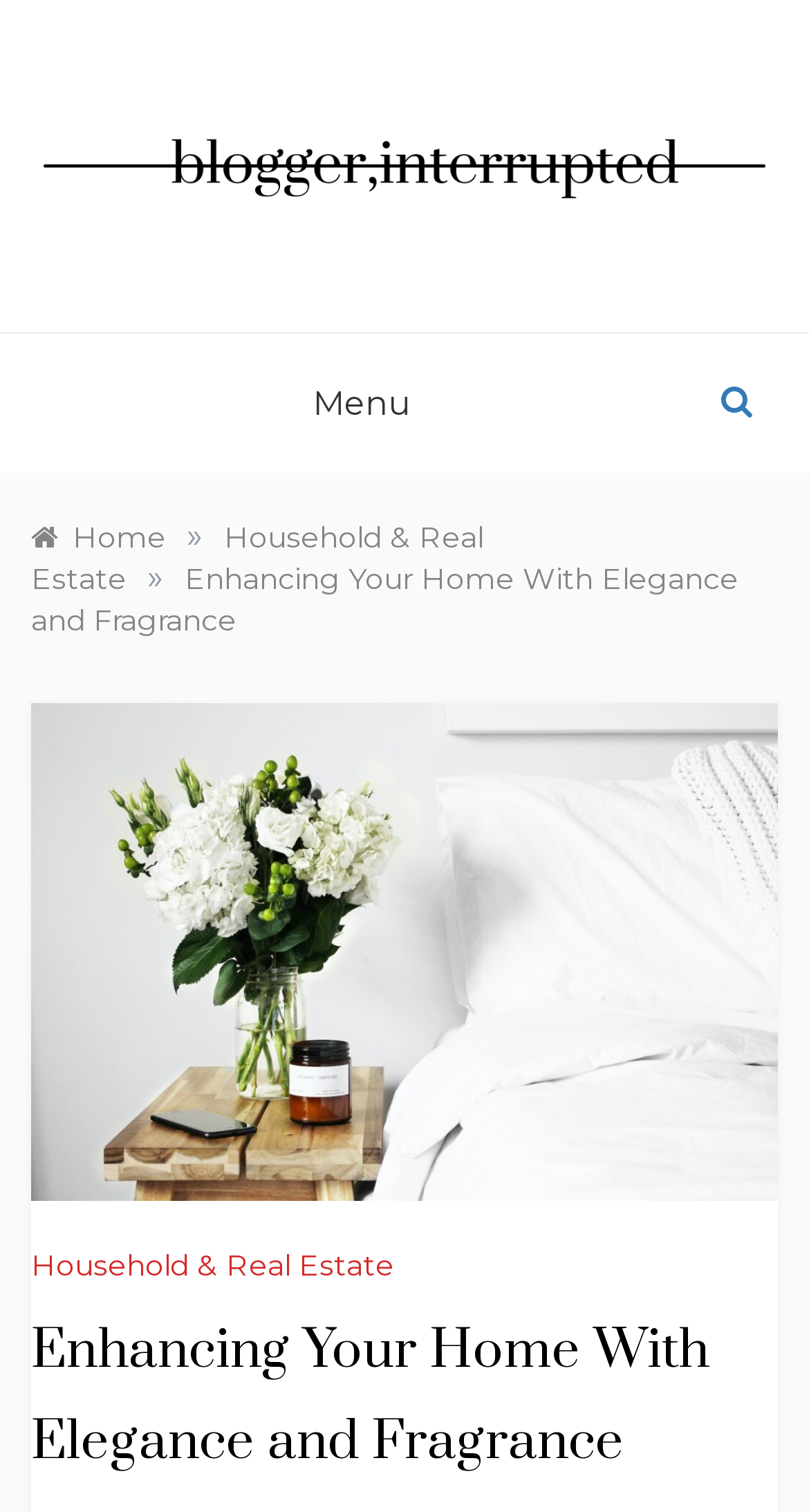What is the title of the current article?
Please interpret the details in the image and answer the question thoroughly.

I found the answer by looking at the heading element that is displayed prominently on the webpage, which contains the title of the article.